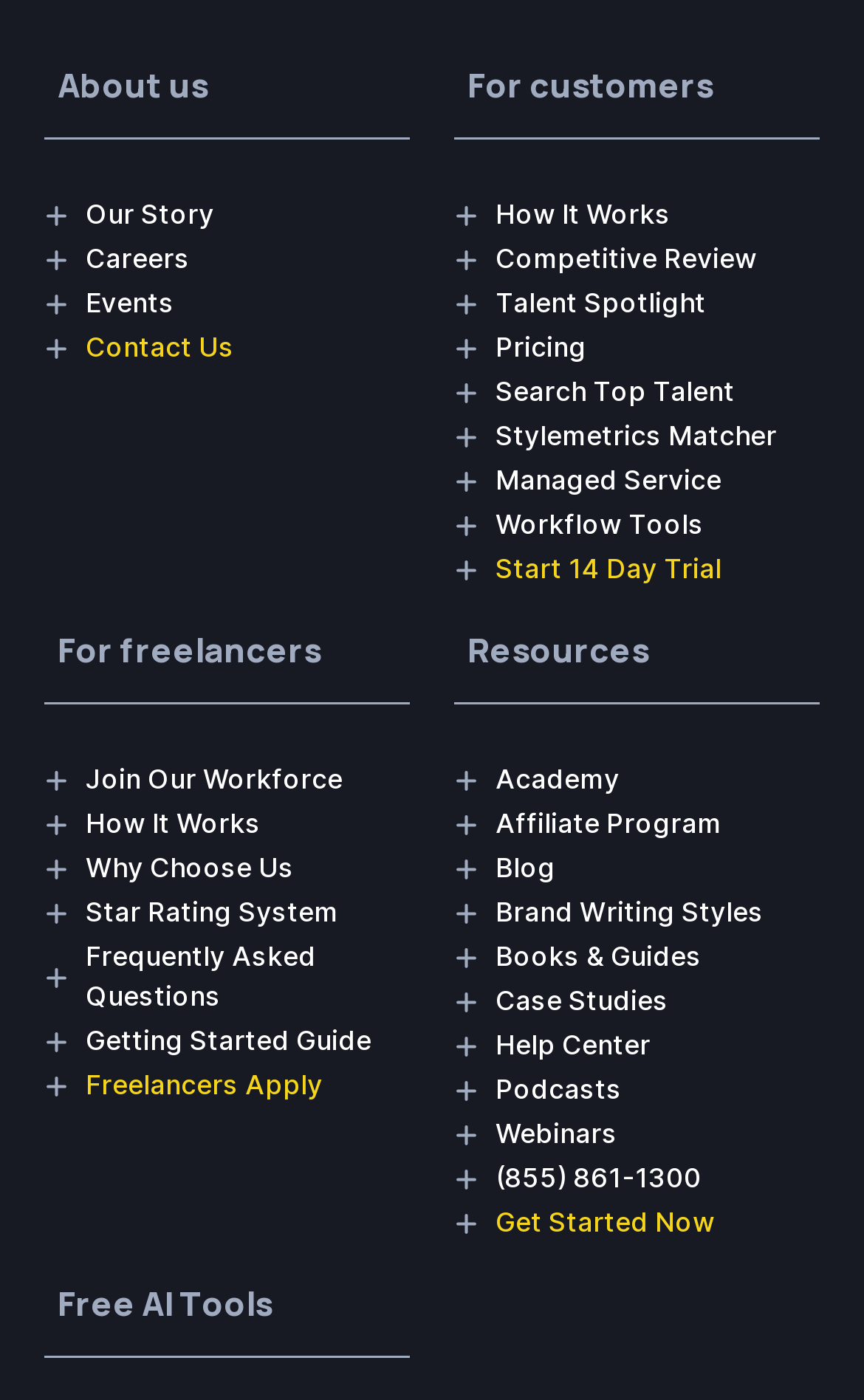Please identify the coordinates of the bounding box that should be clicked to fulfill this instruction: "Check the News & Events".

None